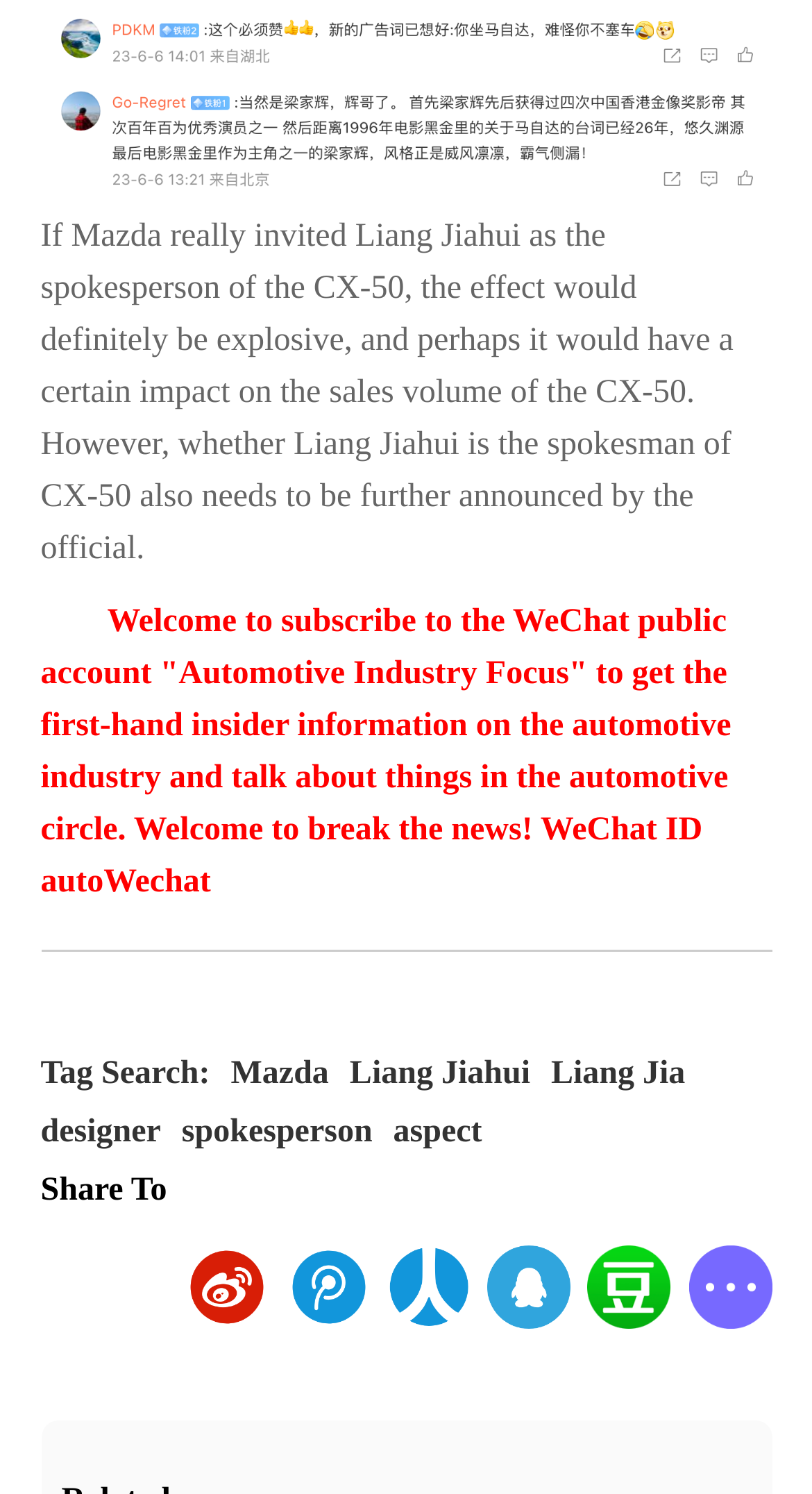Please determine the bounding box coordinates of the element's region to click for the following instruction: "View more sharing options".

[0.847, 0.838, 0.95, 0.929]